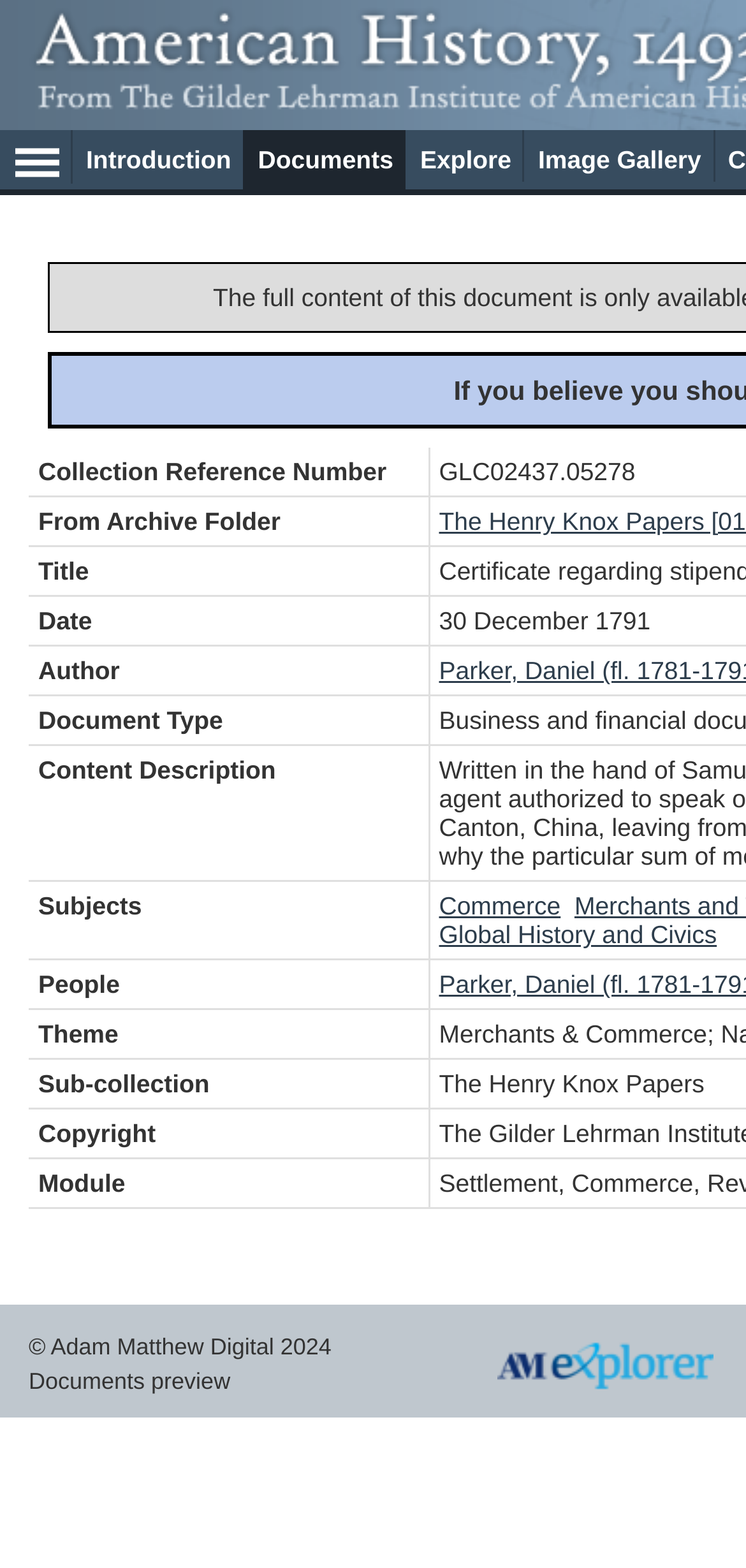What is the text of the copyright notice?
Relying on the image, give a concise answer in one word or a brief phrase.

© Adam Matthew Digital 2024